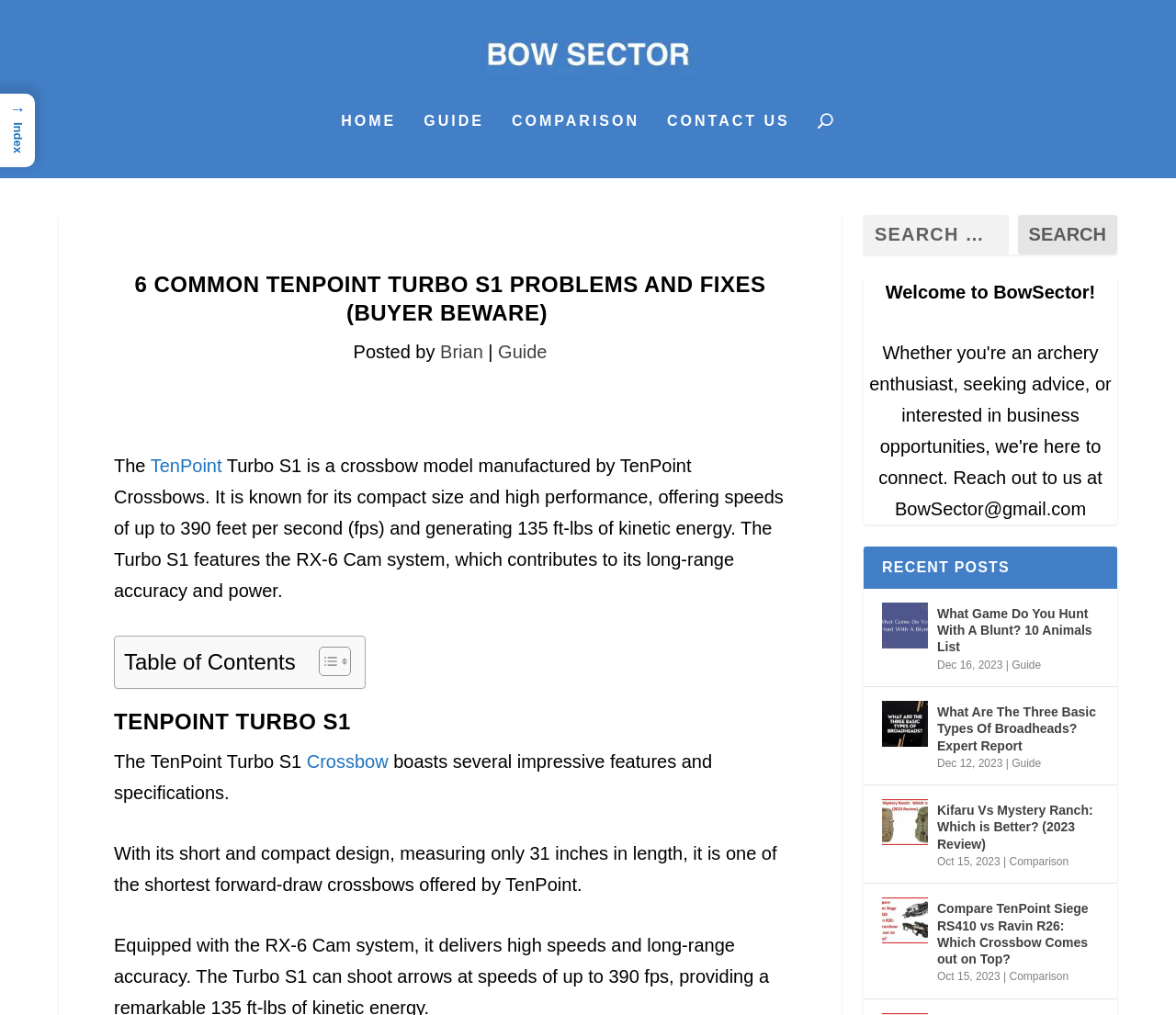Provide an in-depth description of the elements and layout of the webpage.

This webpage is about TenPoint Turbo S1 crossbow problems and fixes. At the top, there is a navigation menu with links to "Best BOW Reviews", "HOME", "GUIDE", "COMPARISON", and "CONTACT US". Below the navigation menu, there is a heading that reads "6 COMMON TENPOINT TURBO S1 PROBLEMS AND FIXES (BUYER BEWARE)". 

To the right of the heading, there is a section with the author's name, "Brian", and a link to "Guide". Below this section, there is a paragraph of text that describes the TenPoint Turbo S1 crossbow, its features, and specifications. 

On the left side of the page, there is a table of contents with a toggle button. Below the table of contents, there is a heading that reads "TENPOINT TURBO S1" and a paragraph of text that describes the crossbow's features and specifications.

In the middle of the page, there is a search bar with a search button. To the right of the search bar, there is a welcome message that reads "Welcome to BowSector!". 

Below the search bar, there is a section with recent posts, including links to articles such as "What Game Do You Hunt With A Blunt? 10 Animals List", "What Are The Three Basic Types Of Broadheads? Expert Report", "Kifaru Vs Mystery Ranch: Which is Better? (2023 Review)", and "Compare TenPoint Siege RS410 vs Ravin R26: Which Crossbow Comes out on Top?". Each article has a corresponding image and a date of publication.